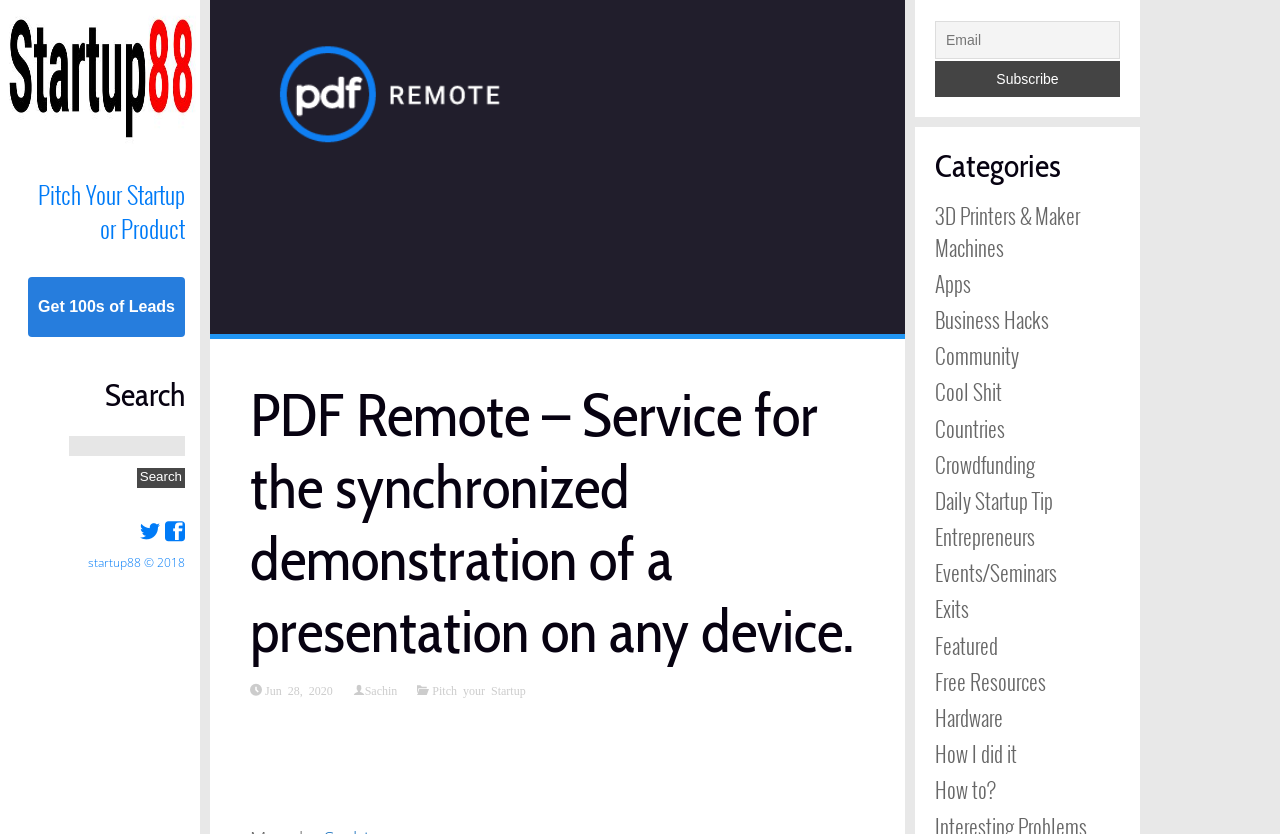Show the bounding box coordinates of the region that should be clicked to follow the instruction: "search for obituaries."

None